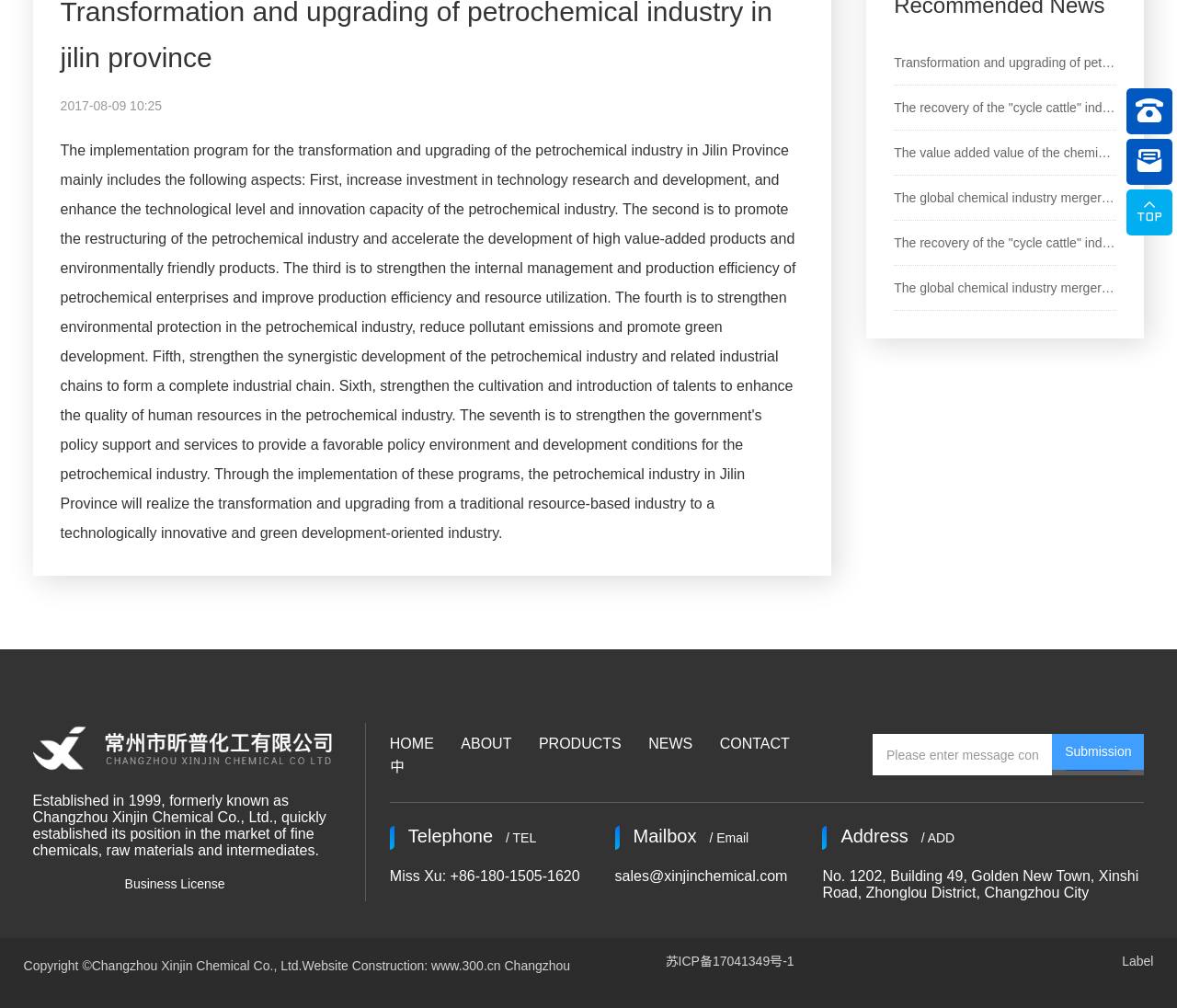Using the provided element description: "Website Construction: www.300.cn", determine the bounding box coordinates of the corresponding UI element in the screenshot.

[0.257, 0.95, 0.425, 0.965]